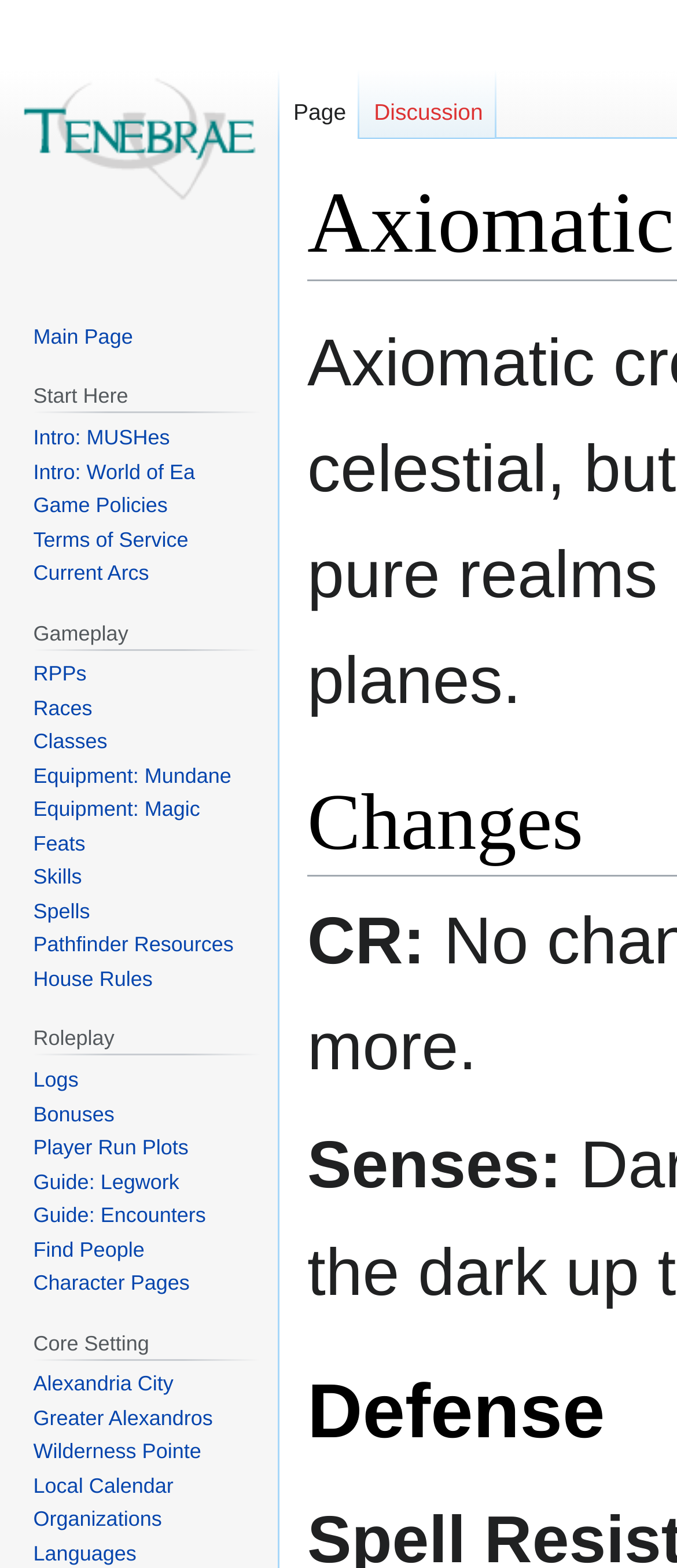Provide the bounding box coordinates for the area that should be clicked to complete the instruction: "Go to corporate overview".

None